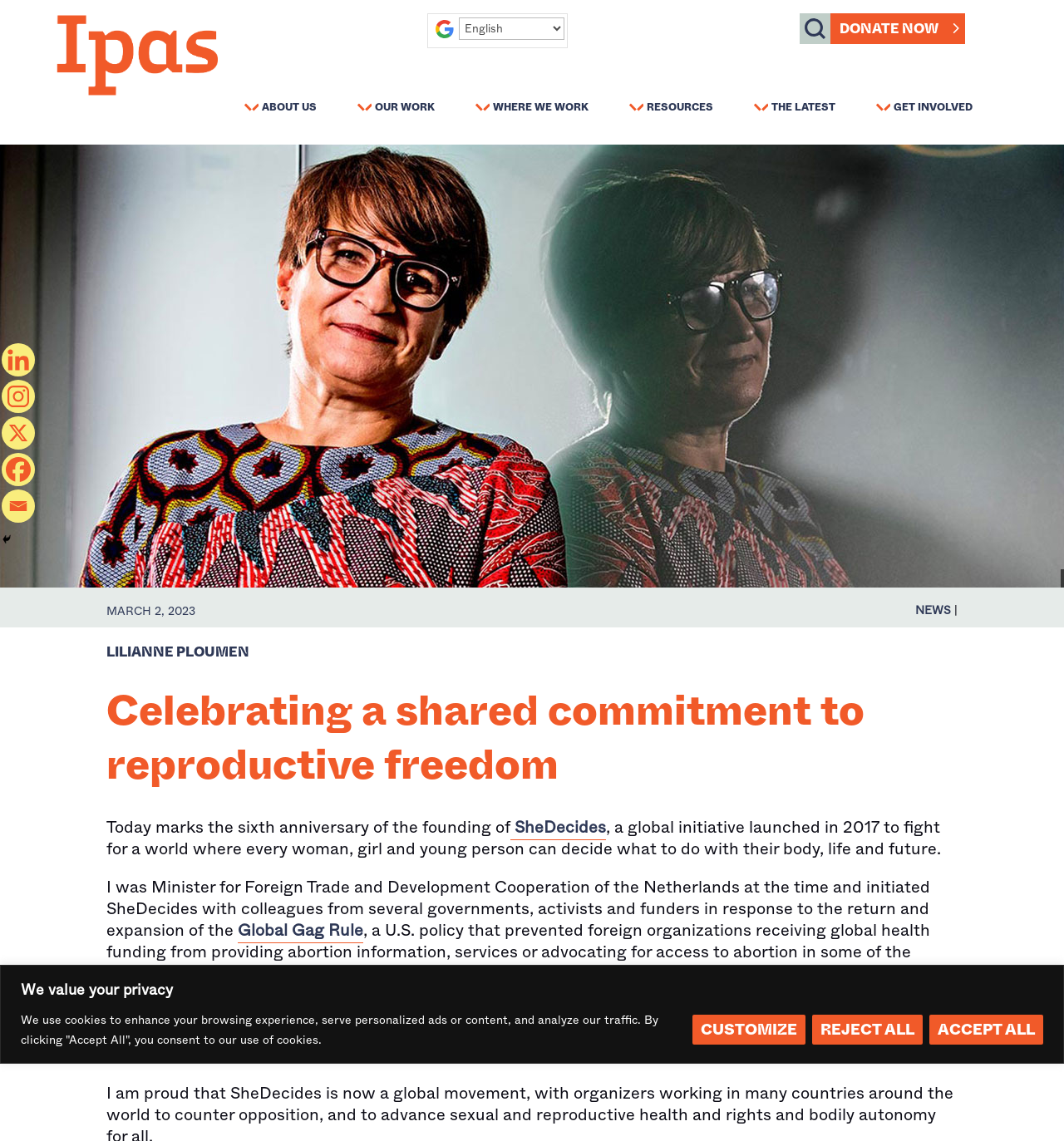Determine the bounding box coordinates for the area that needs to be clicked to fulfill this task: "Click the Ipas Logo". The coordinates must be given as four float numbers between 0 and 1, i.e., [left, top, right, bottom].

[0.054, 0.065, 0.205, 0.09]